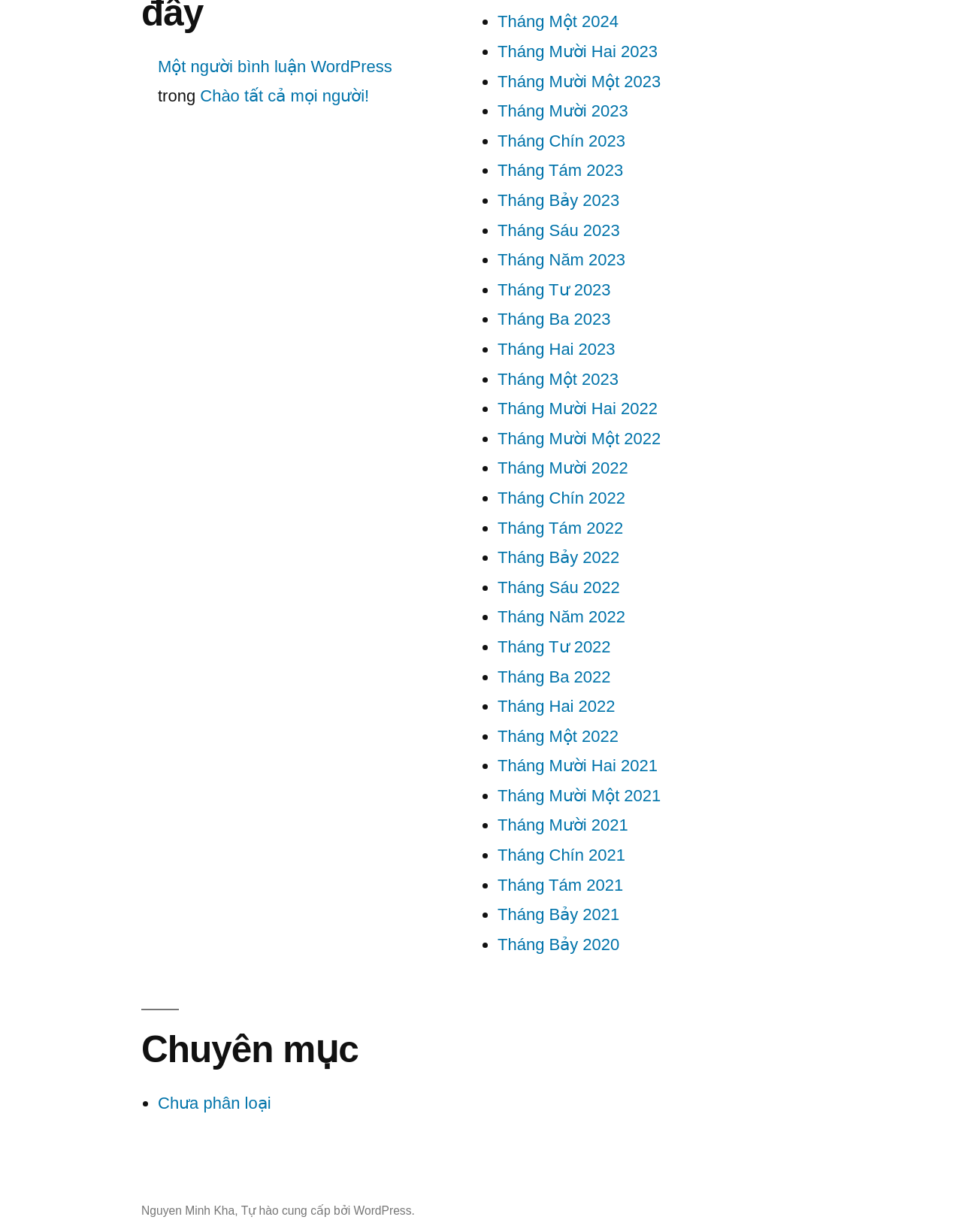Locate the bounding box coordinates of the element to click to perform the following action: 'Go to the 'Nguyen Minh Kha' profile'. The coordinates should be given as four float values between 0 and 1, in the form of [left, top, right, bottom].

[0.147, 0.978, 0.244, 0.988]